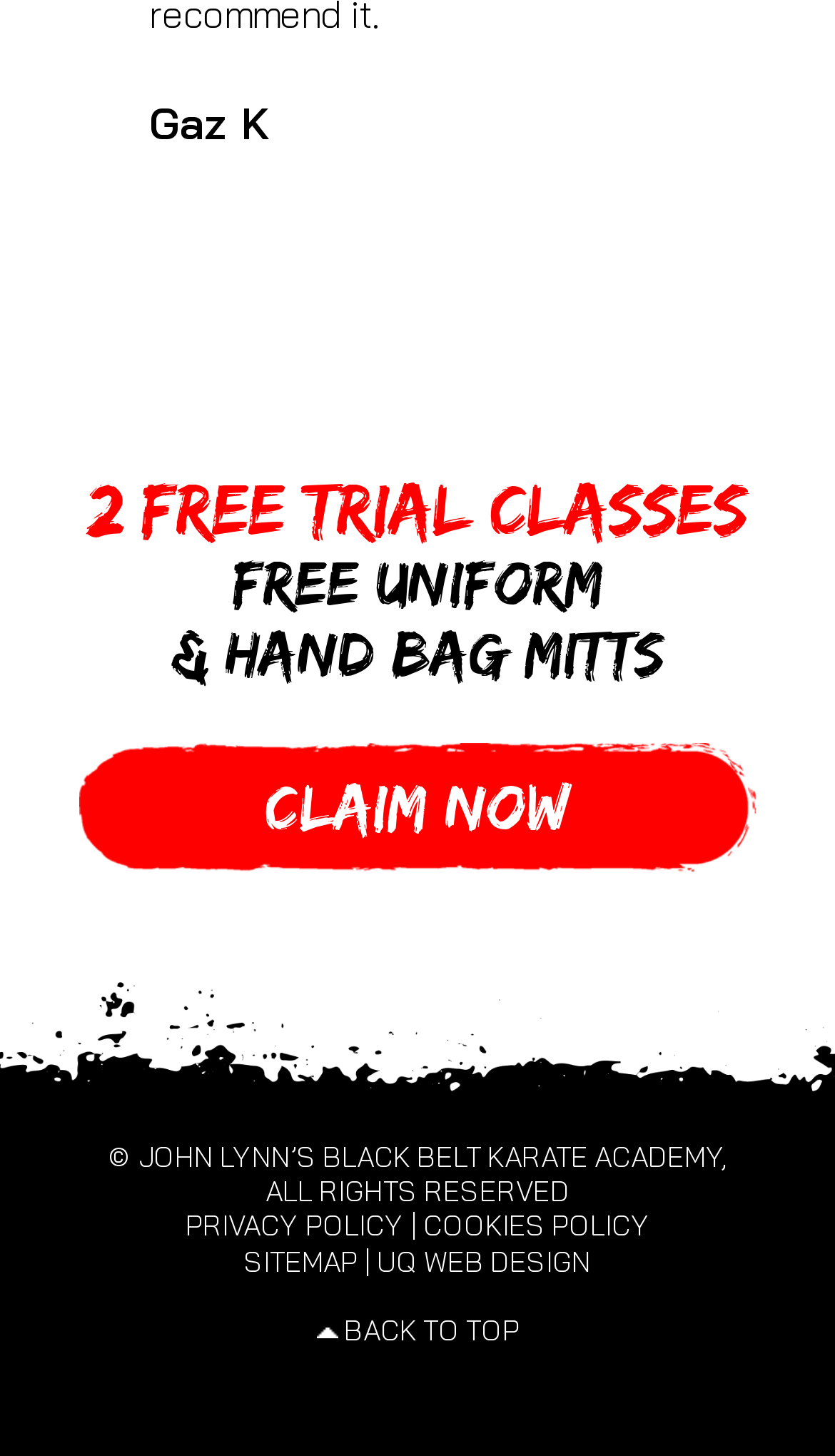Provide a short, one-word or phrase answer to the question below:
Who designed the website?

UQ Web Design